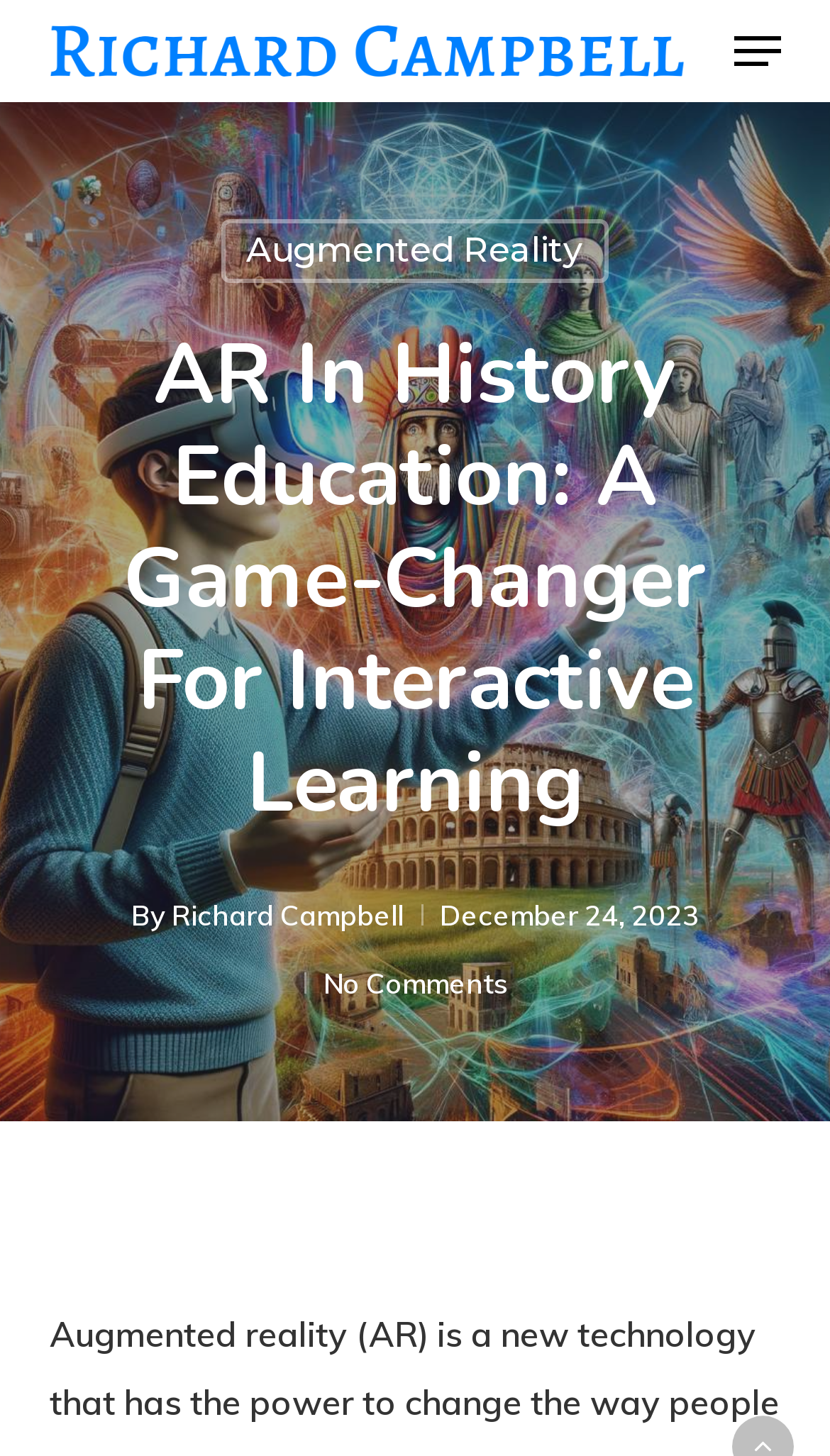Is the navigation menu expanded?
Please respond to the question with as much detail as possible.

The button element with the text 'Navigation Menu' has an attribute 'expanded' set to False, indicating that the navigation menu is not expanded.